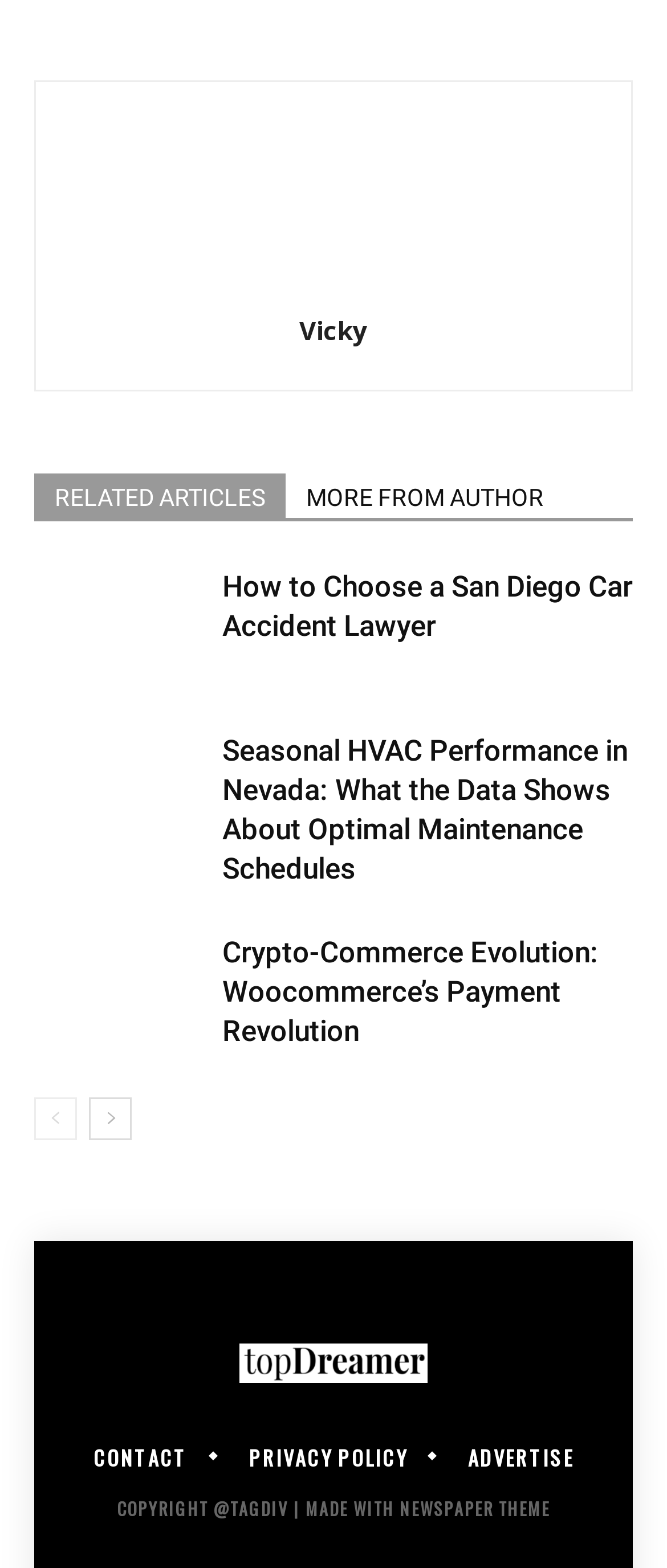Provide your answer in a single word or phrase: 
What is the copyright information?

COPYRIGHT @TAGDIV